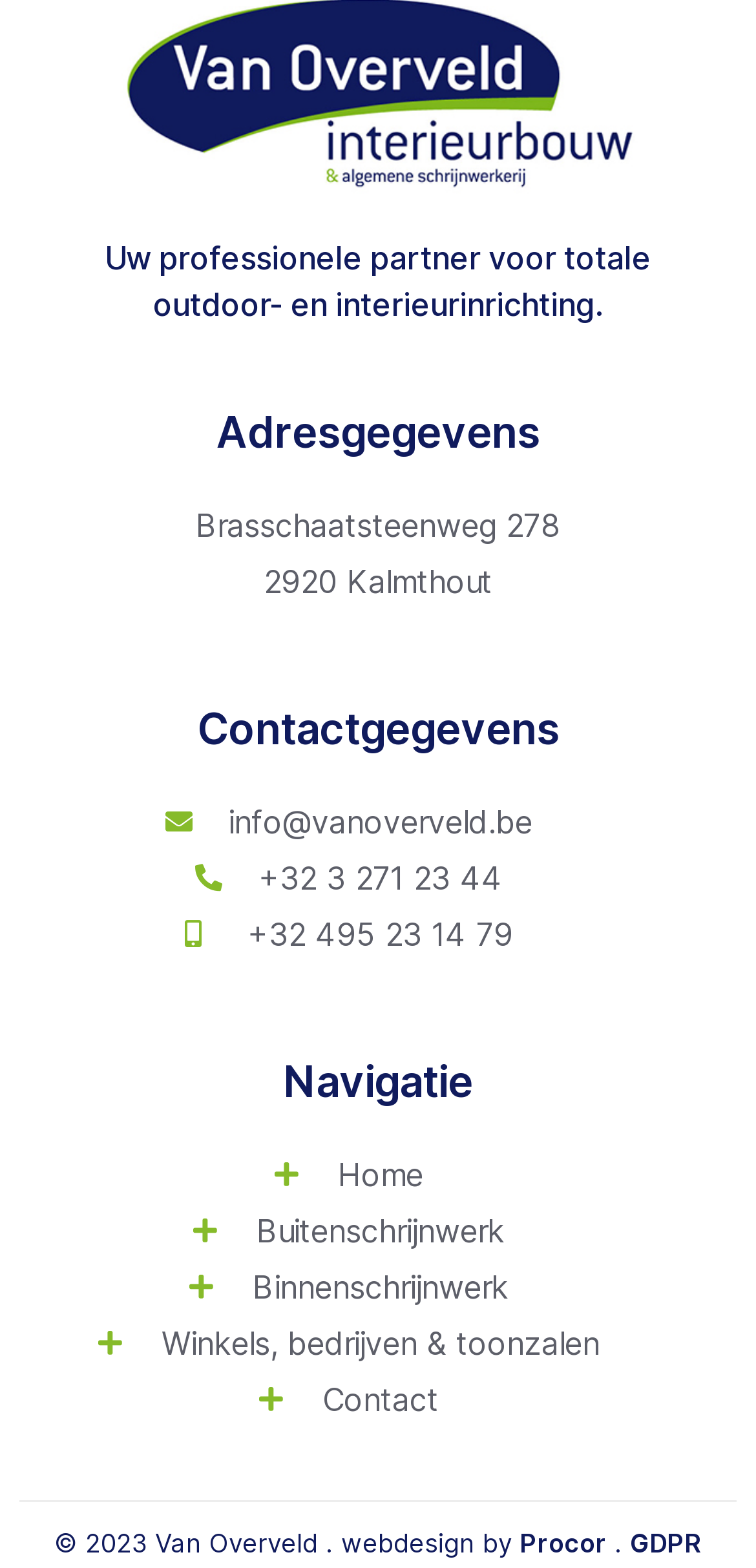Please provide a one-word or short phrase answer to the question:
What is the navigation menu item for contacting the company?

Contact